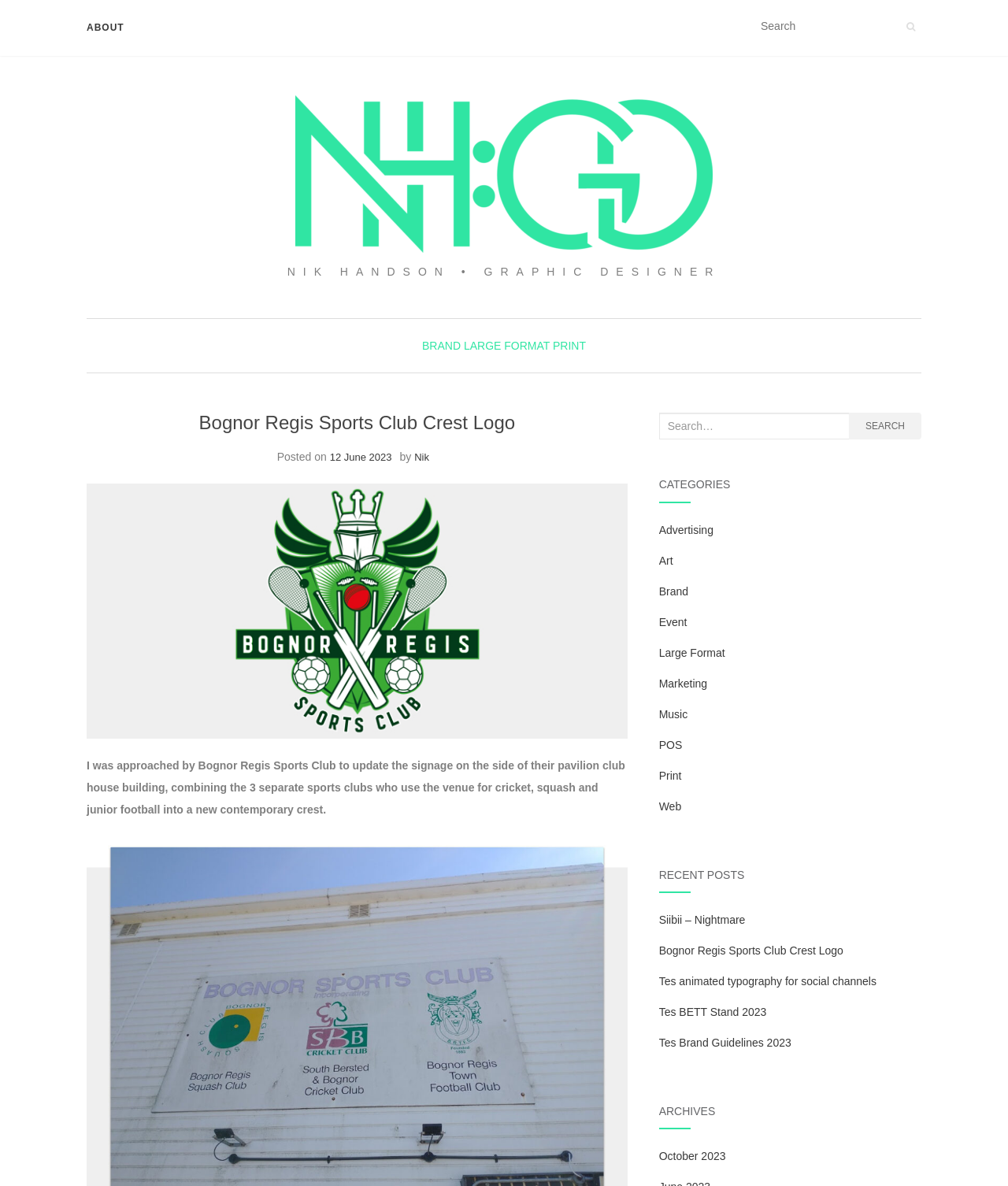What is the category of the post 'Bognor Regis Sports Club Crest Logo'? Refer to the image and provide a one-word or short phrase answer.

Brand